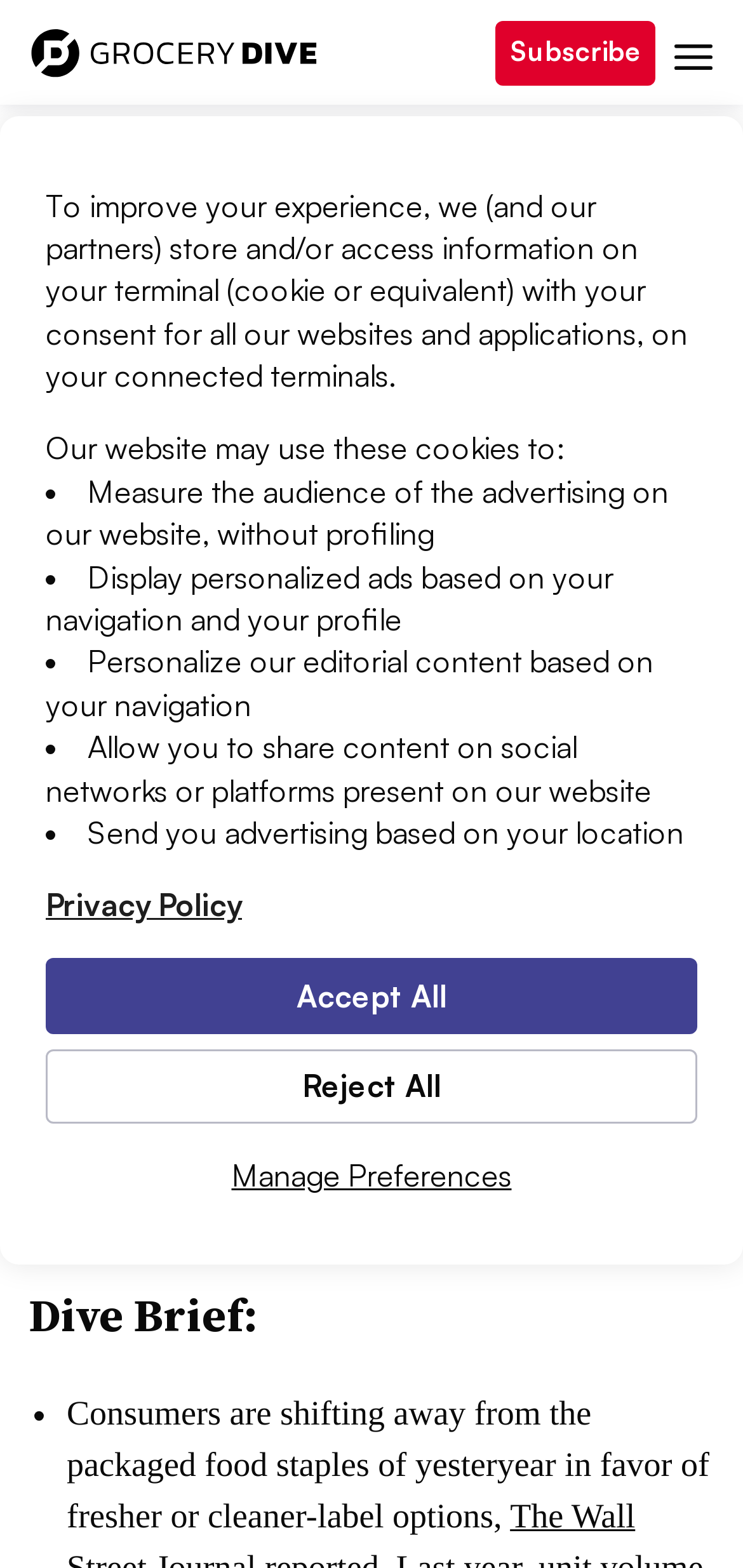What is the topic of the article?
Refer to the image and provide a concise answer in one word or phrase.

Food companies